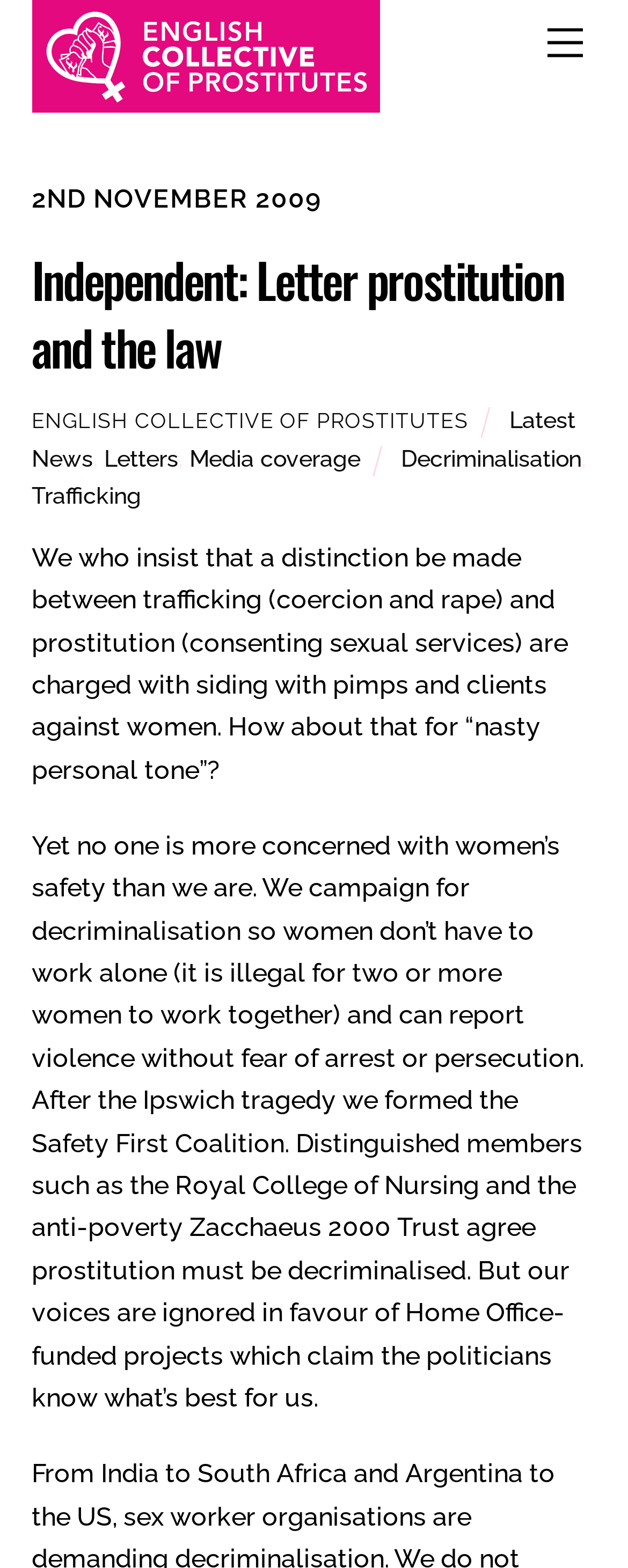Extract the bounding box coordinates of the UI element described by: "Media coverage". The coordinates should include four float numbers ranging from 0 to 1, e.g., [left, top, right, bottom].

[0.301, 0.284, 0.573, 0.301]